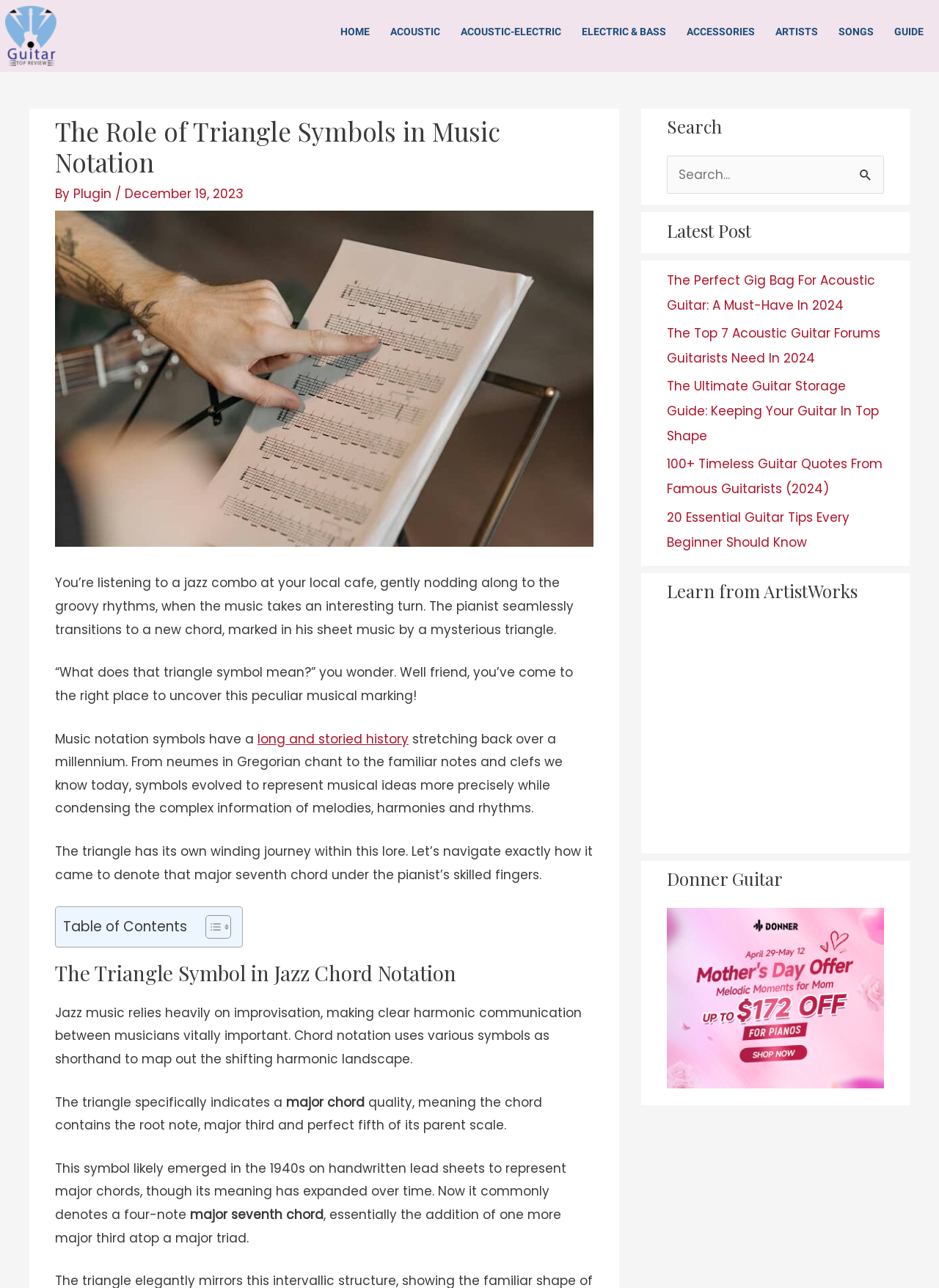Please find the bounding box coordinates for the clickable element needed to perform this instruction: "Search for something".

[0.71, 0.121, 0.941, 0.15]